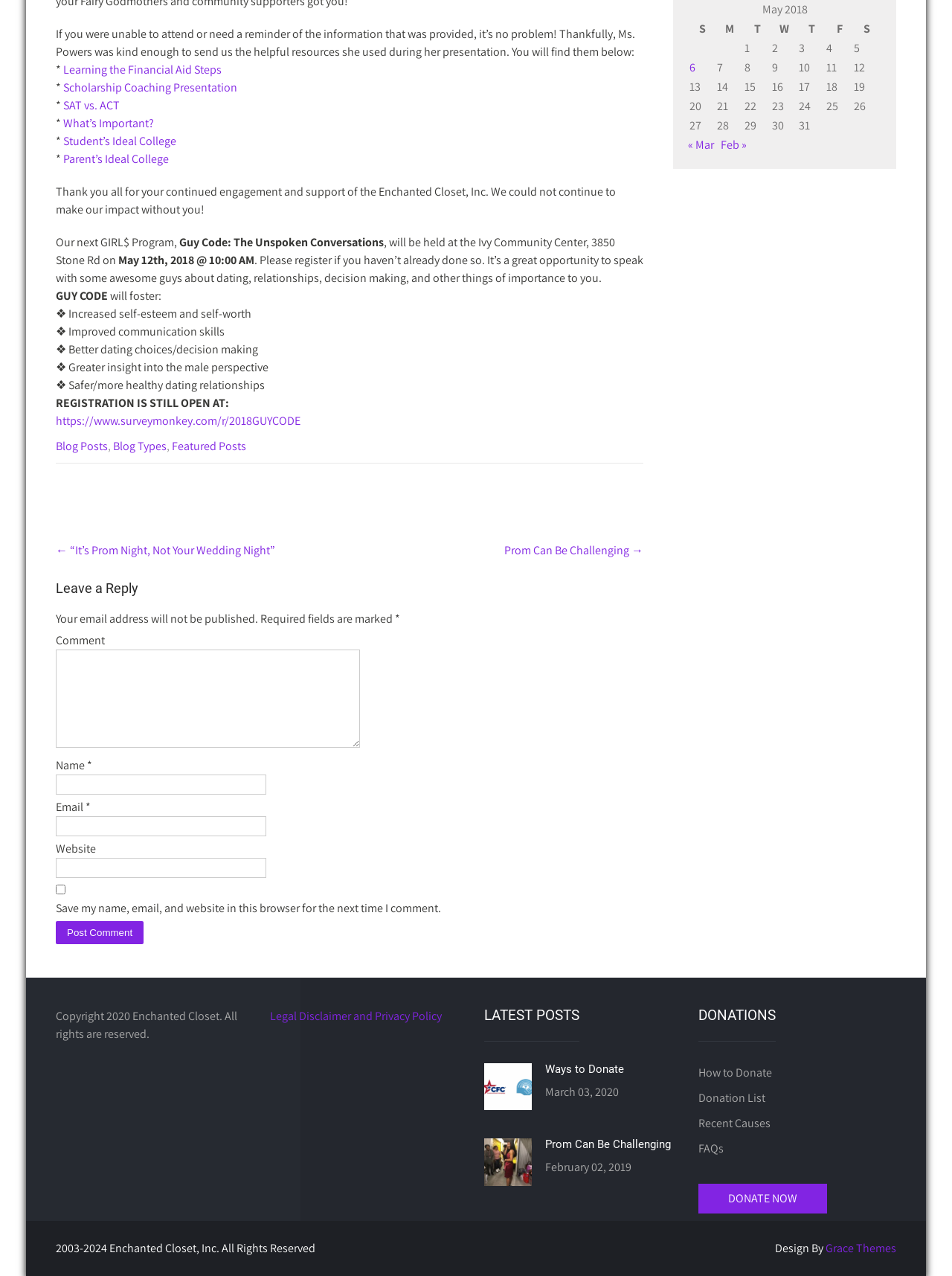Please find the bounding box coordinates of the section that needs to be clicked to achieve this instruction: "Register for GUY CODE event".

[0.059, 0.323, 0.316, 0.336]